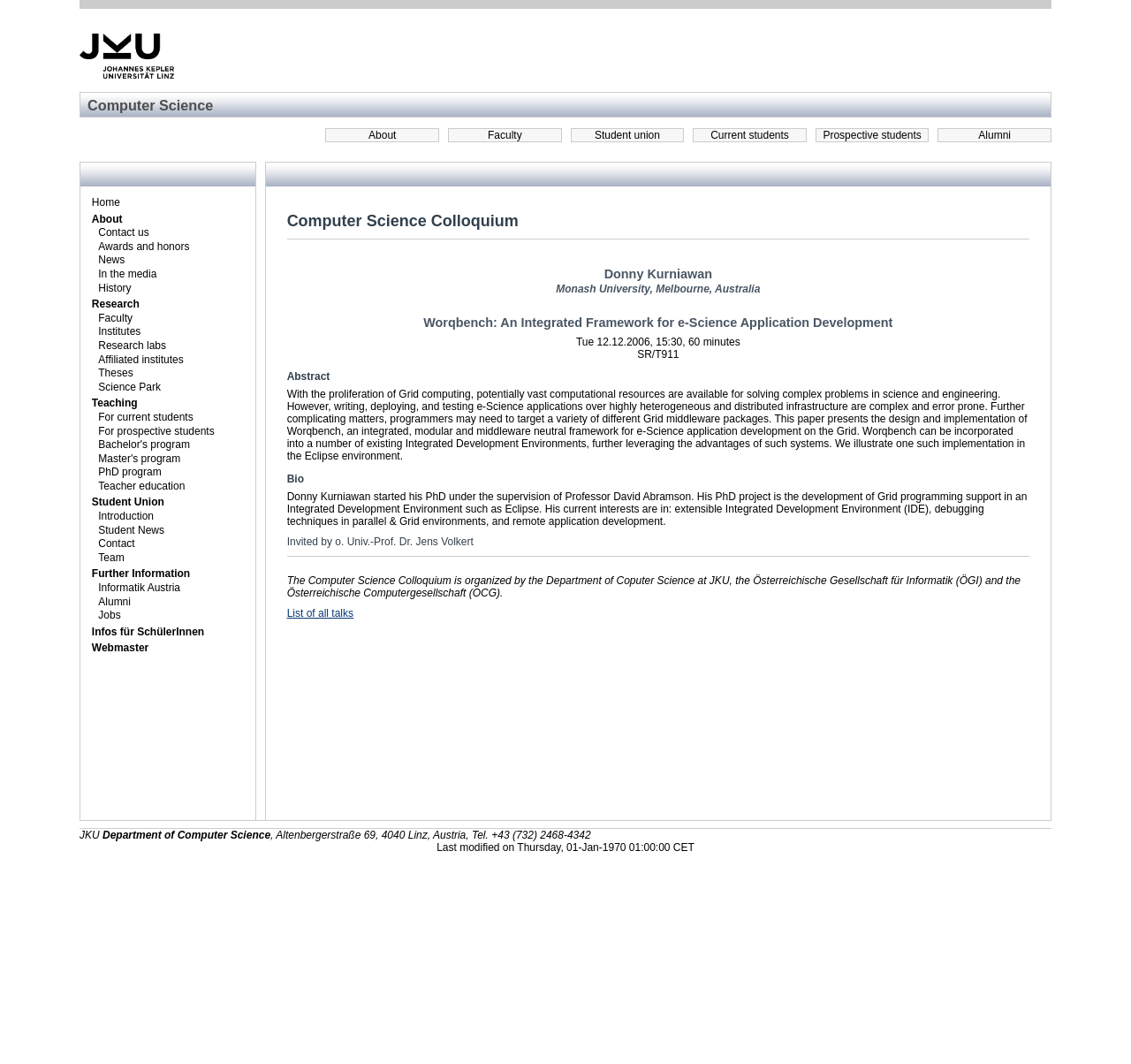Could you determine the bounding box coordinates of the clickable element to complete the instruction: "View the 'Research' page"? Provide the coordinates as four float numbers between 0 and 1, i.e., [left, top, right, bottom].

[0.073, 0.28, 0.23, 0.293]